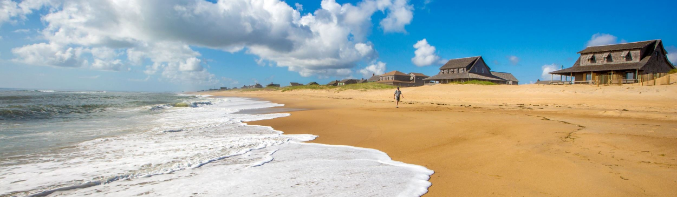Answer the question below with a single word or a brief phrase: 
What type of buildings are in the backdrop of the image?

Coastal cottages